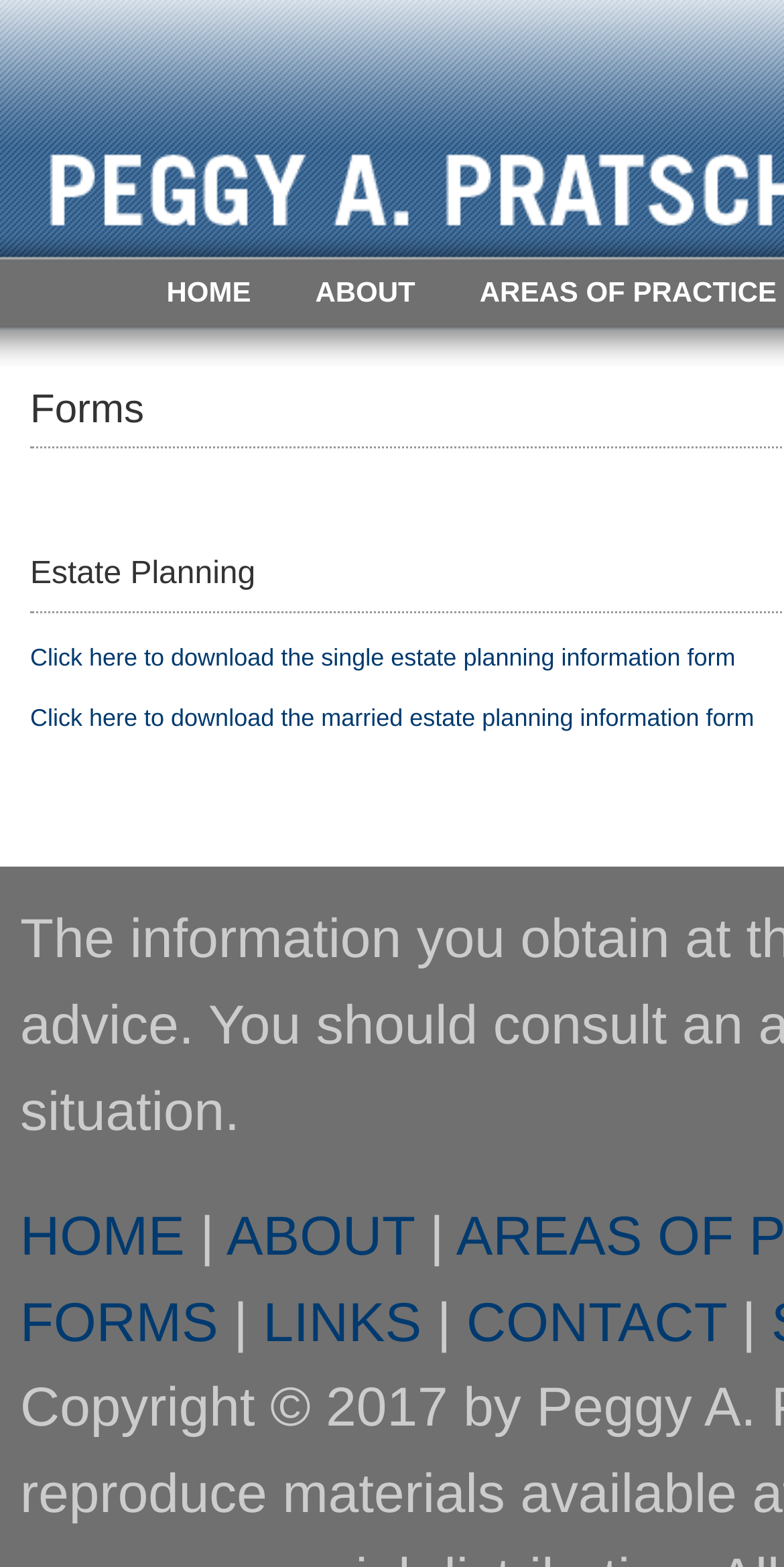Locate the bounding box coordinates of the area that needs to be clicked to fulfill the following instruction: "download married estate planning information form". The coordinates should be in the format of four float numbers between 0 and 1, namely [left, top, right, bottom].

[0.038, 0.45, 0.962, 0.468]